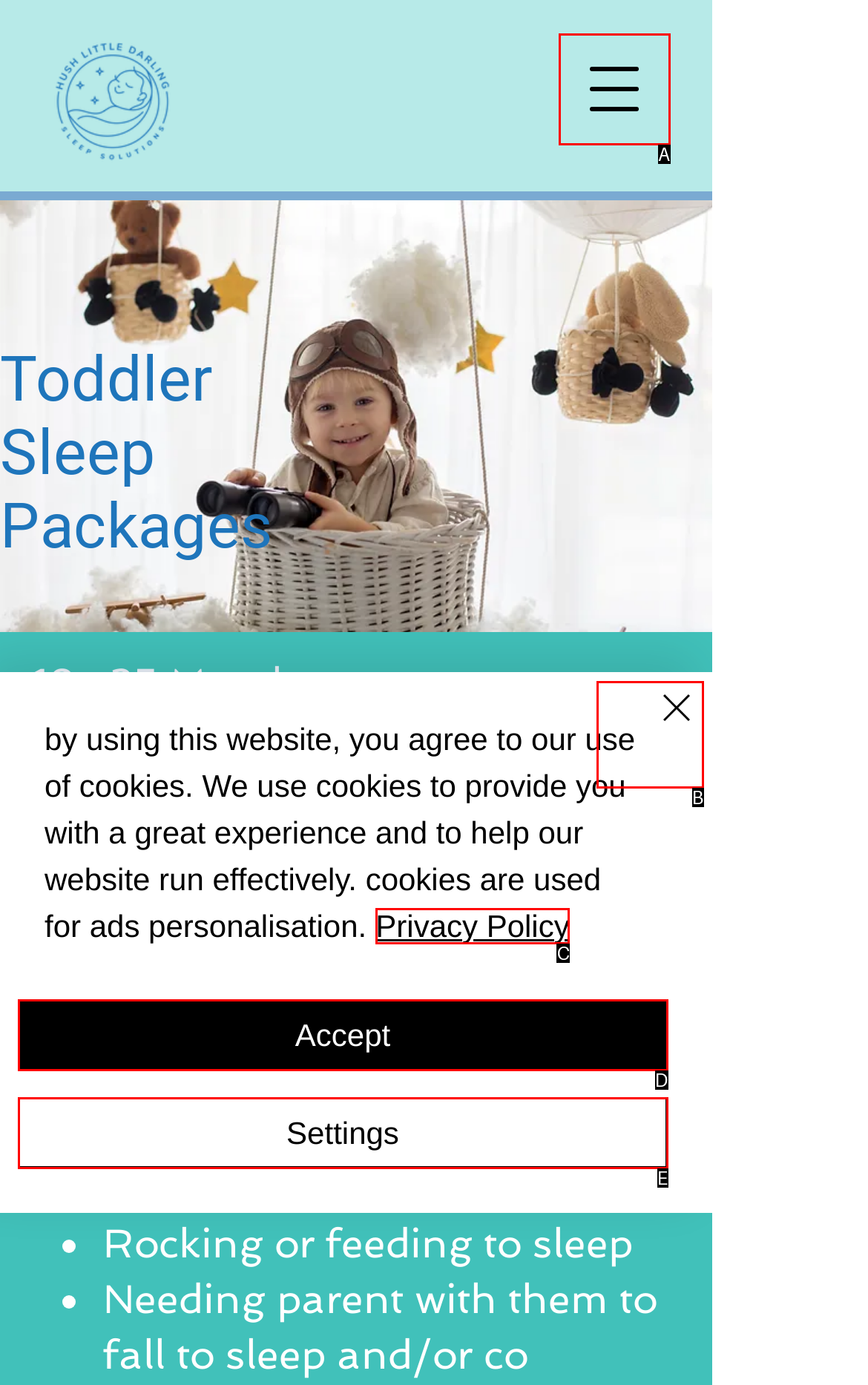Given the description: Accept, determine the corresponding lettered UI element.
Answer with the letter of the selected option.

D